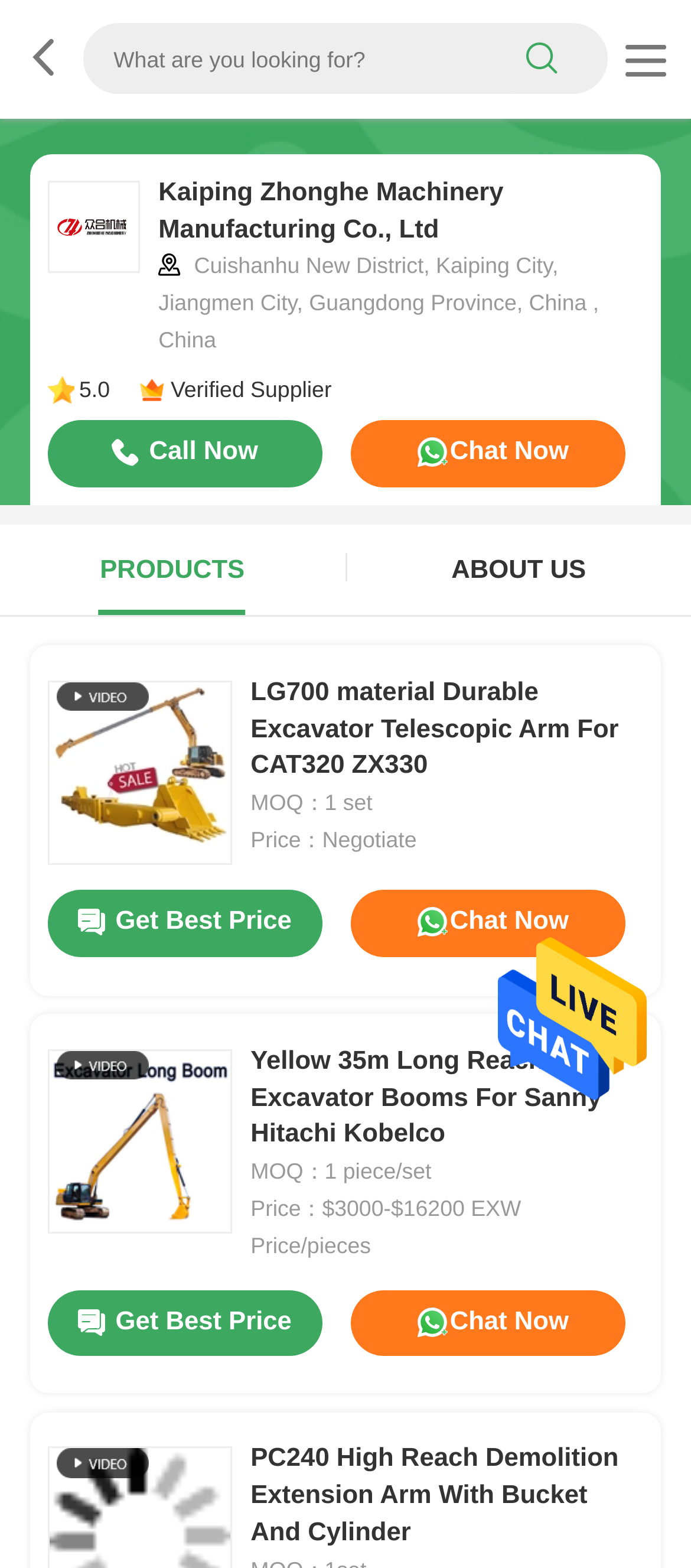How many products are listed on this webpage?
Based on the image, answer the question with as much detail as possible.

I counted the number of product listings by looking at the repeating pattern of headings, images, and static text elements that describe each product. I found three such patterns, which correspond to three products.